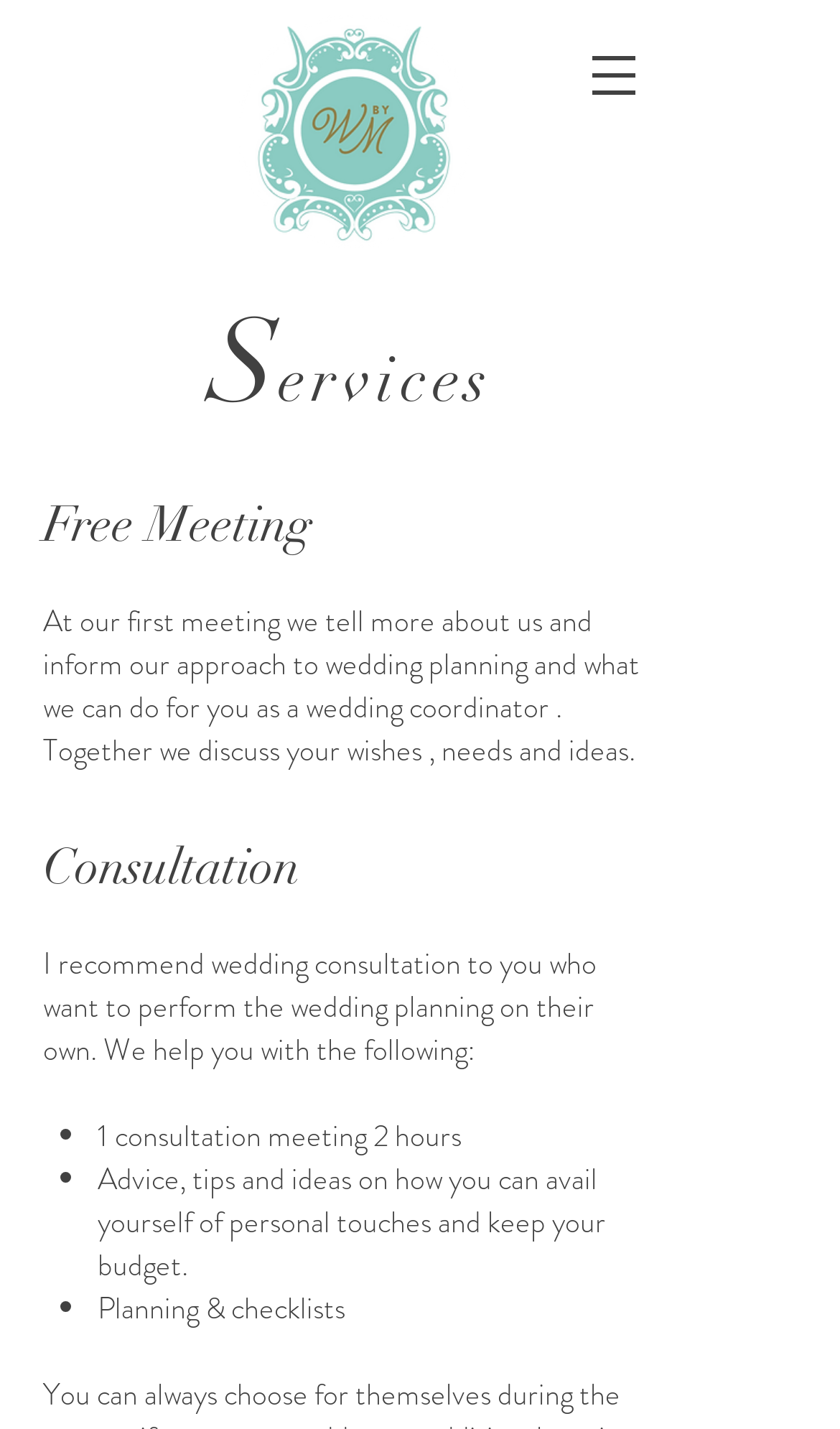Give a detailed account of the webpage's layout and content.

The webpage is about the services offered by Weddingbymoalee. At the top left, there is a logo image of Weddingbymoalee. On the top right, there is a navigation menu labeled "Site" with a button that has a popup menu. 

Below the navigation menu, there is a heading that reads "Services". Underneath this heading, there are two subheadings: "Consultation" and "Free Meeting". 

The "Consultation" section provides a description of the consultation service, stating that it is recommended for those who want to plan their wedding on their own. The service includes a 2-hour consultation meeting, advice on personal touches and budgeting, and planning checklists. This information is presented in a list format with three bullet points.

The "Free Meeting" section describes the purpose of the initial meeting, which is to introduce the wedding coordinator's approach and discuss the client's wishes, needs, and ideas.